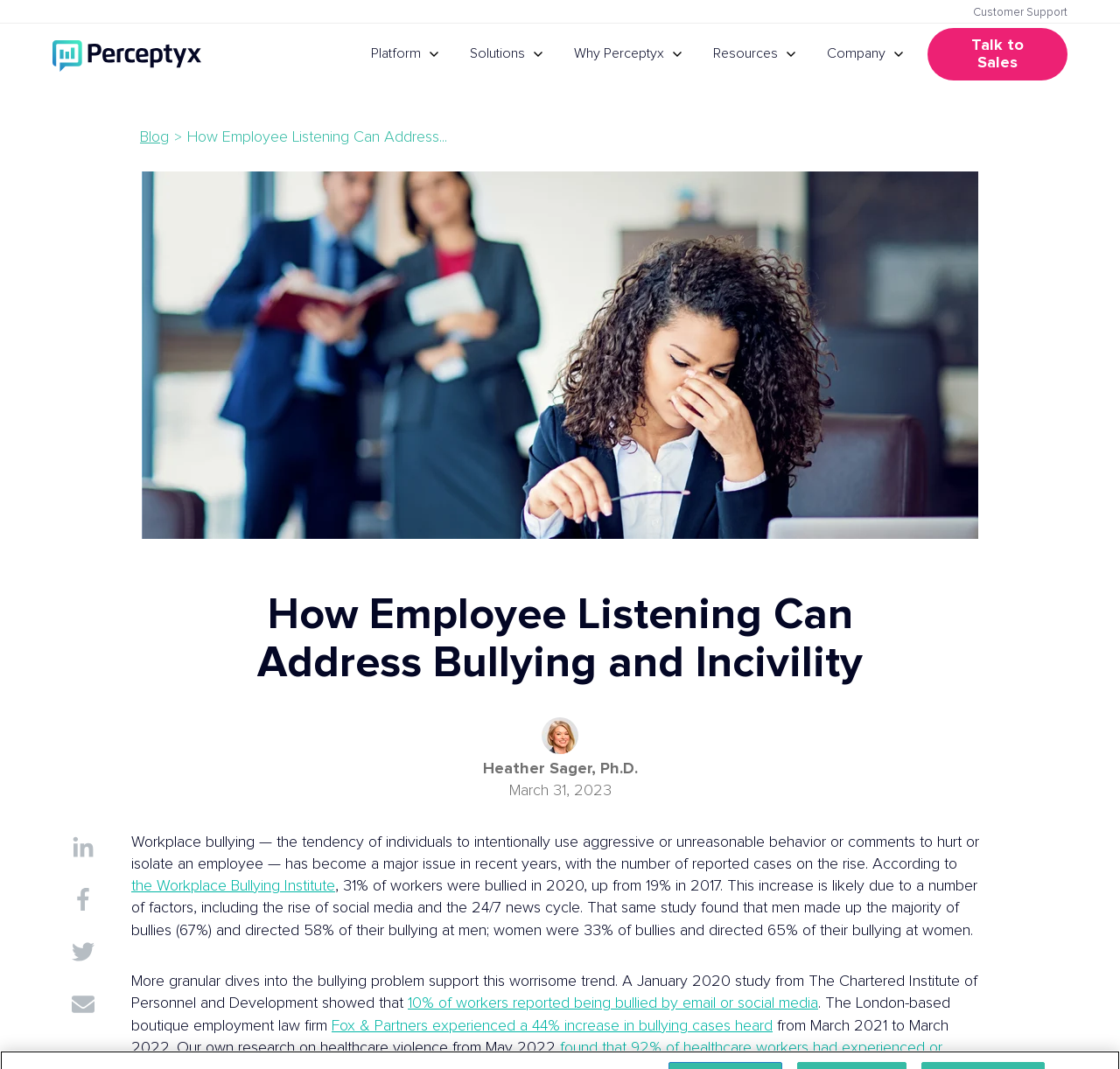Detail the features and information presented on the webpage.

This webpage is about addressing workplace bullying through employee listening. At the top, there is a navigation bar with links to "Customer Support", "Perceptyx homepage", and other sections like "Platform", "Solutions", "Why Perceptyx", "Resources", and "Company". Below the navigation bar, there is a blog breadcrumb section with links to "Blog" and the current article "How Employee Listening Can Address Bullying and Incivility".

The main content of the webpage is an article with a heading "How Employee Listening Can Address Bullying and Incivility". The article features an image related to the topic and is written by Heather Sager, Ph.D., whose picture and name are displayed below the heading. The article is dated March 31, 2023.

The article discusses the rising issue of workplace bullying, citing statistics from various studies, including the Workplace Bullying Institute and The Chartered Institute of Personnel and Development. The text explains that bullying can negatively impact business outcomes and that employee listening can help address this issue.

At the bottom of the article, there are social media sharing links to LinkedIn, Facebook, Twitter, and Email, each accompanied by an icon.